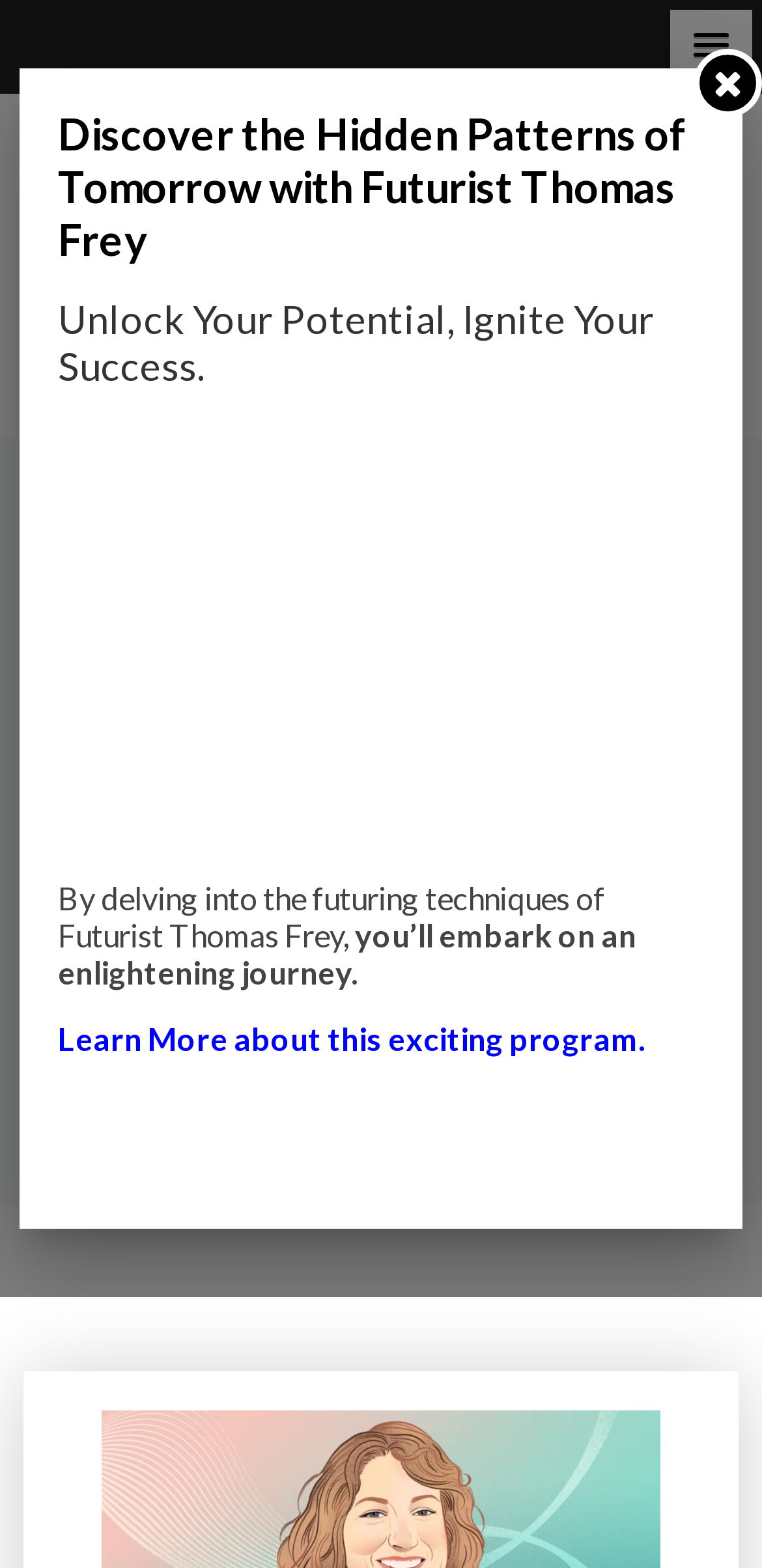What is the name of the company mentioned?
Please answer the question with as much detail as possible using the screenshot.

The webpage mentions 'Vancouver-Based Aspect Biosystems' in the heading, indicating that Aspect Biosystems is a company involved in the breakthrough mentioned.